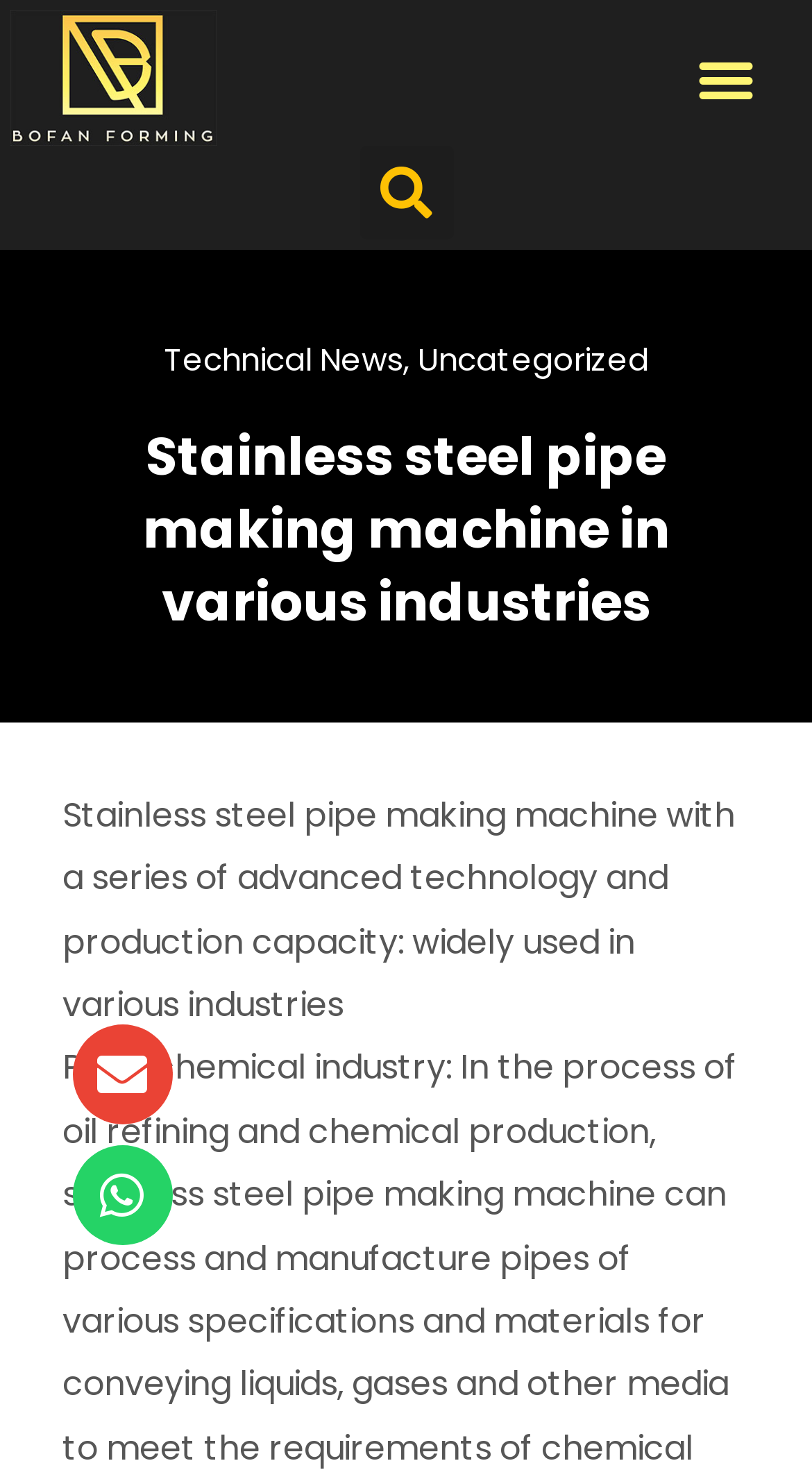Based on the description "Technical News", find the bounding box of the specified UI element.

[0.201, 0.23, 0.496, 0.26]